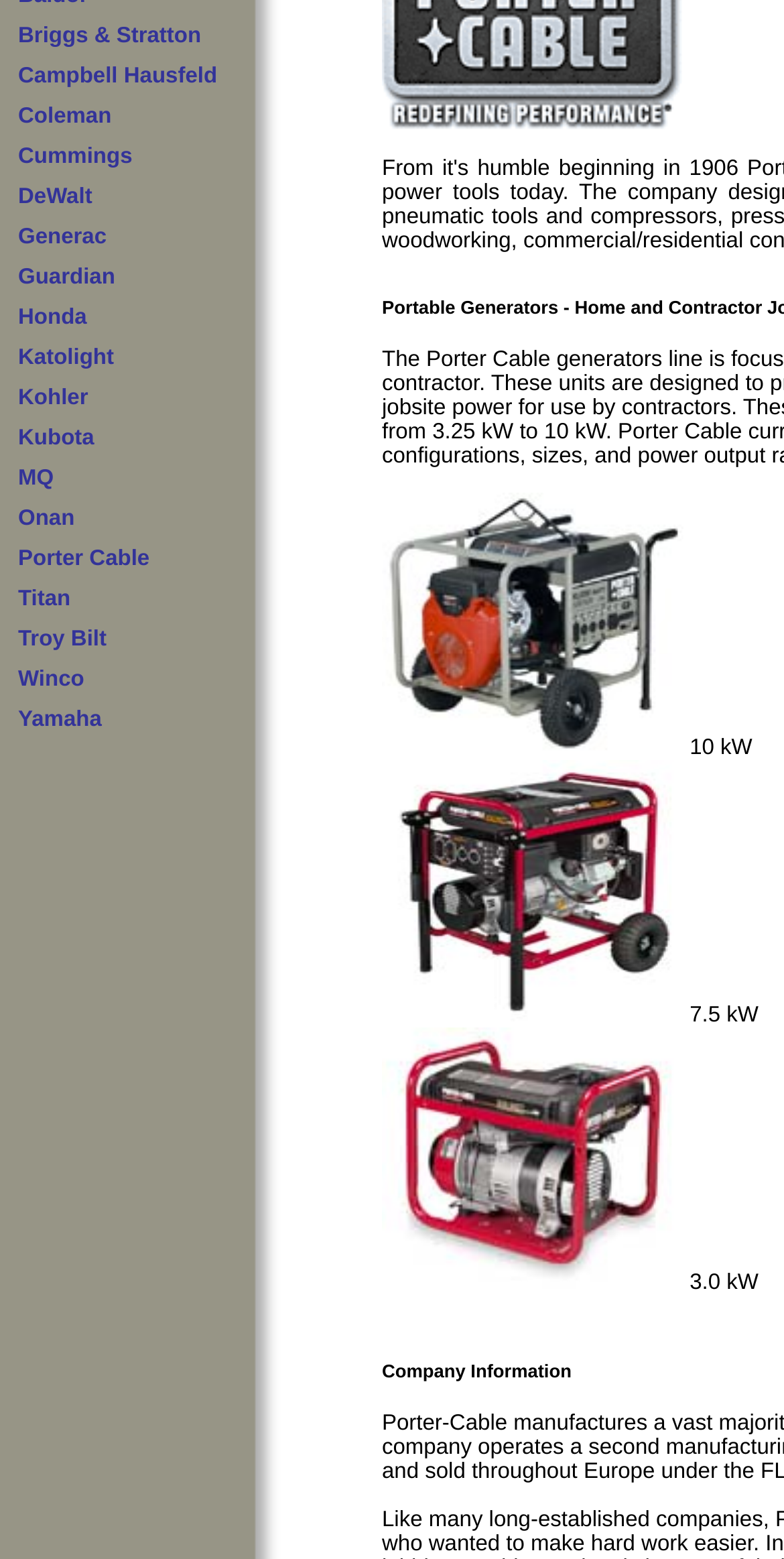Find the bounding box coordinates corresponding to the UI element with the description: "Troy Bilt". The coordinates should be formatted as [left, top, right, bottom], with values as floats between 0 and 1.

[0.023, 0.402, 0.136, 0.418]